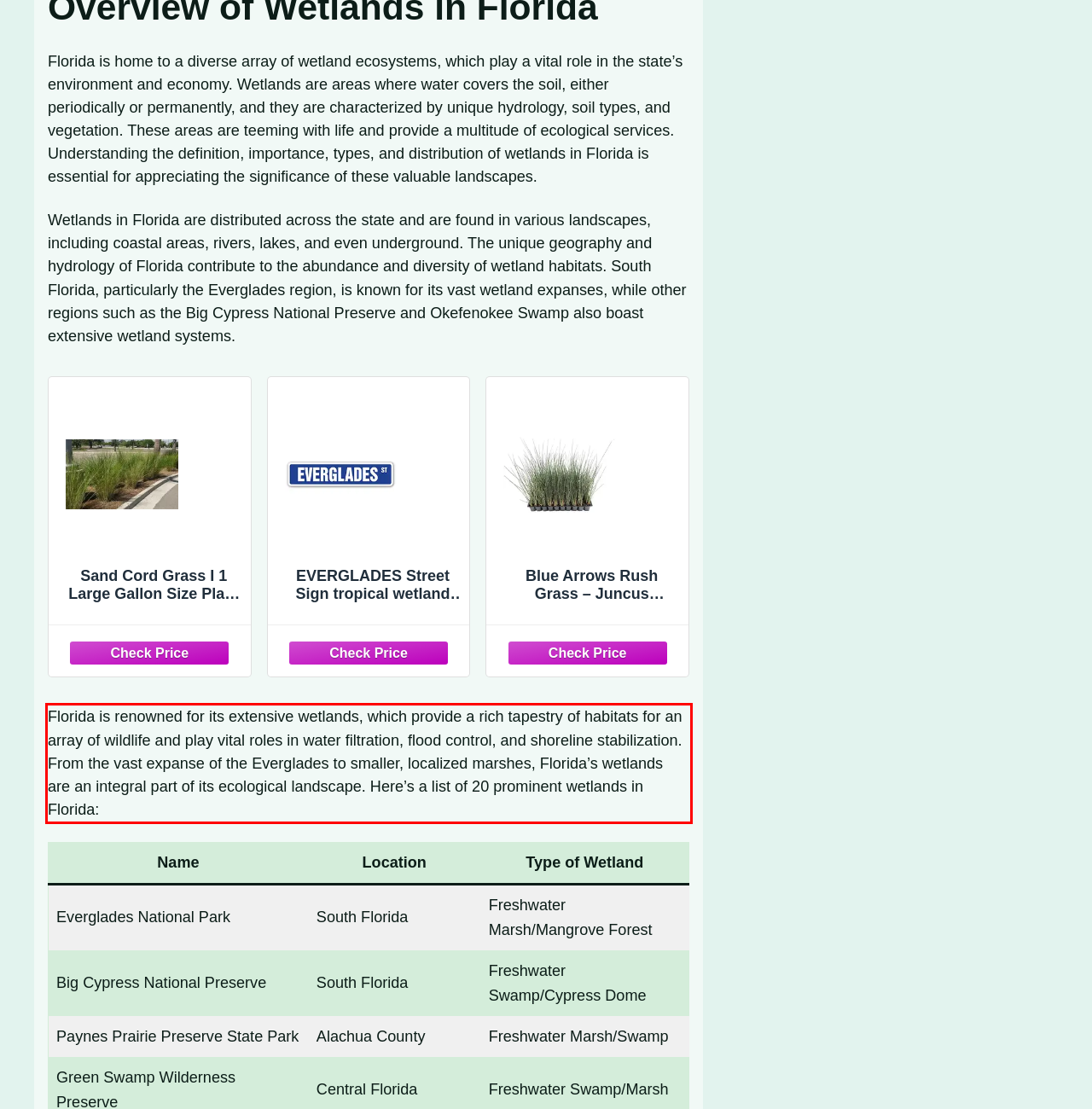Examine the webpage screenshot, find the red bounding box, and extract the text content within this marked area.

Florida is renowned for its extensive wetlands, which provide a rich tapestry of habitats for an array of wildlife and play vital roles in water filtration, flood control, and shoreline stabilization. From the vast expanse of the Everglades to smaller, localized marshes, Florida’s wetlands are an integral part of its ecological landscape. Here’s a list of 20 prominent wetlands in Florida: